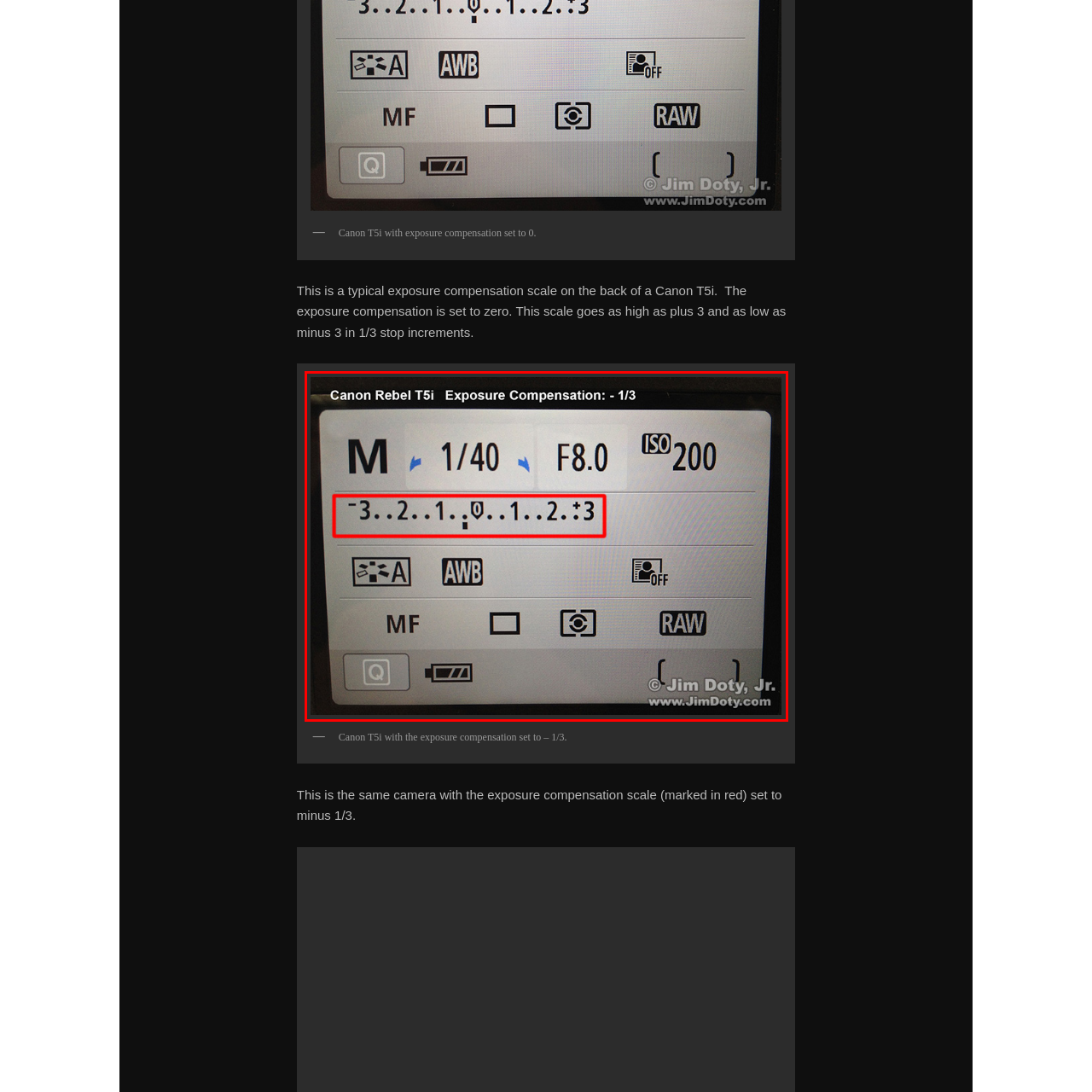Concentrate on the image section marked by the red rectangle and answer the following question comprehensively, using details from the image: What is the range of the exposure compensation scale?

The exposure compensation scale on the back of the Canon Rebel T5i camera ranges from -3 to +3 in 1/3 stop increments, enabling precise adjustments for exposure in various lighting conditions.